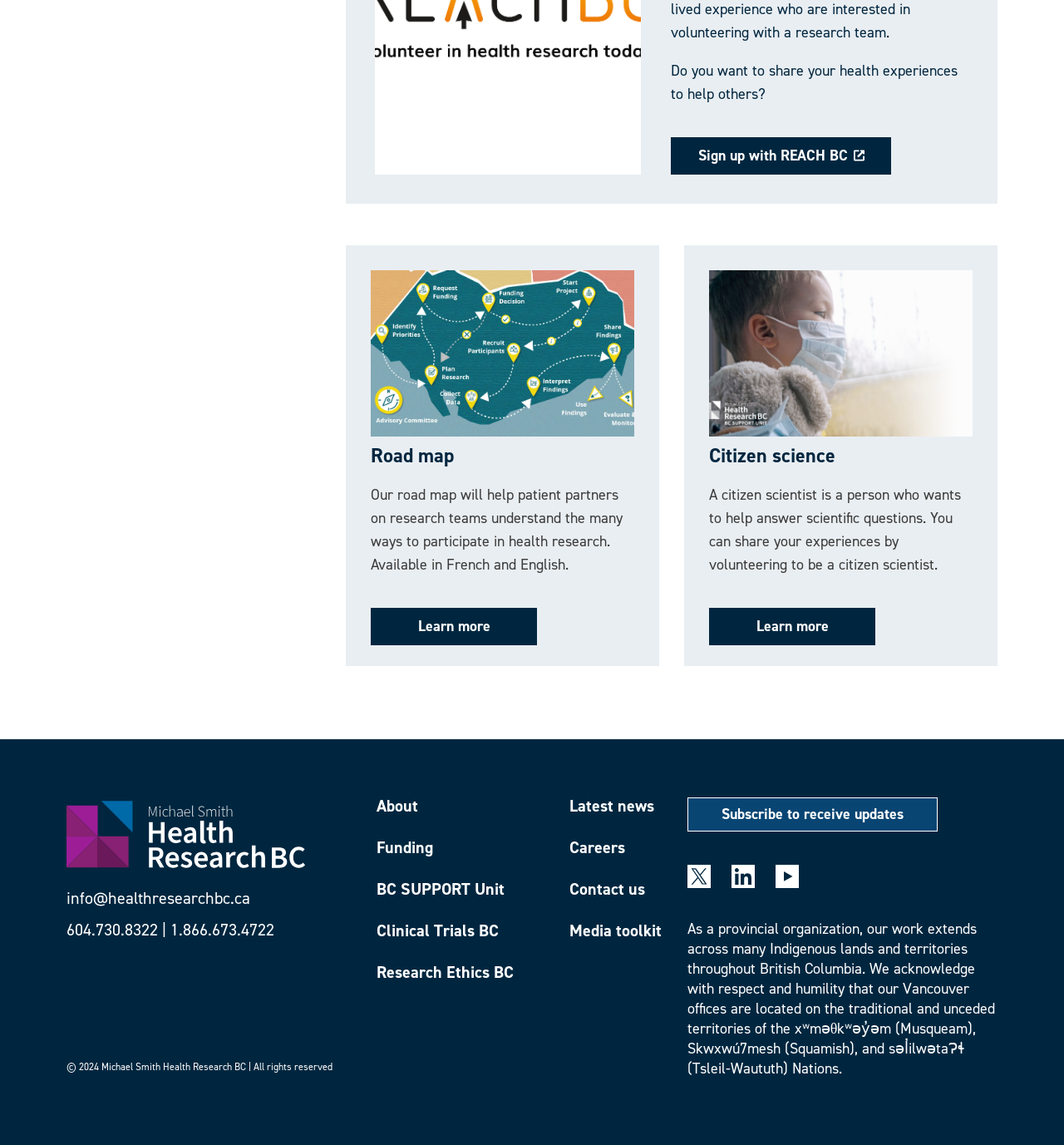What is the organization's email address?
Carefully examine the image and provide a detailed answer to the question.

The email address can be found at the bottom of the webpage, in the section with contact information, where it is written as 'info@healthresearchbc.ca'.